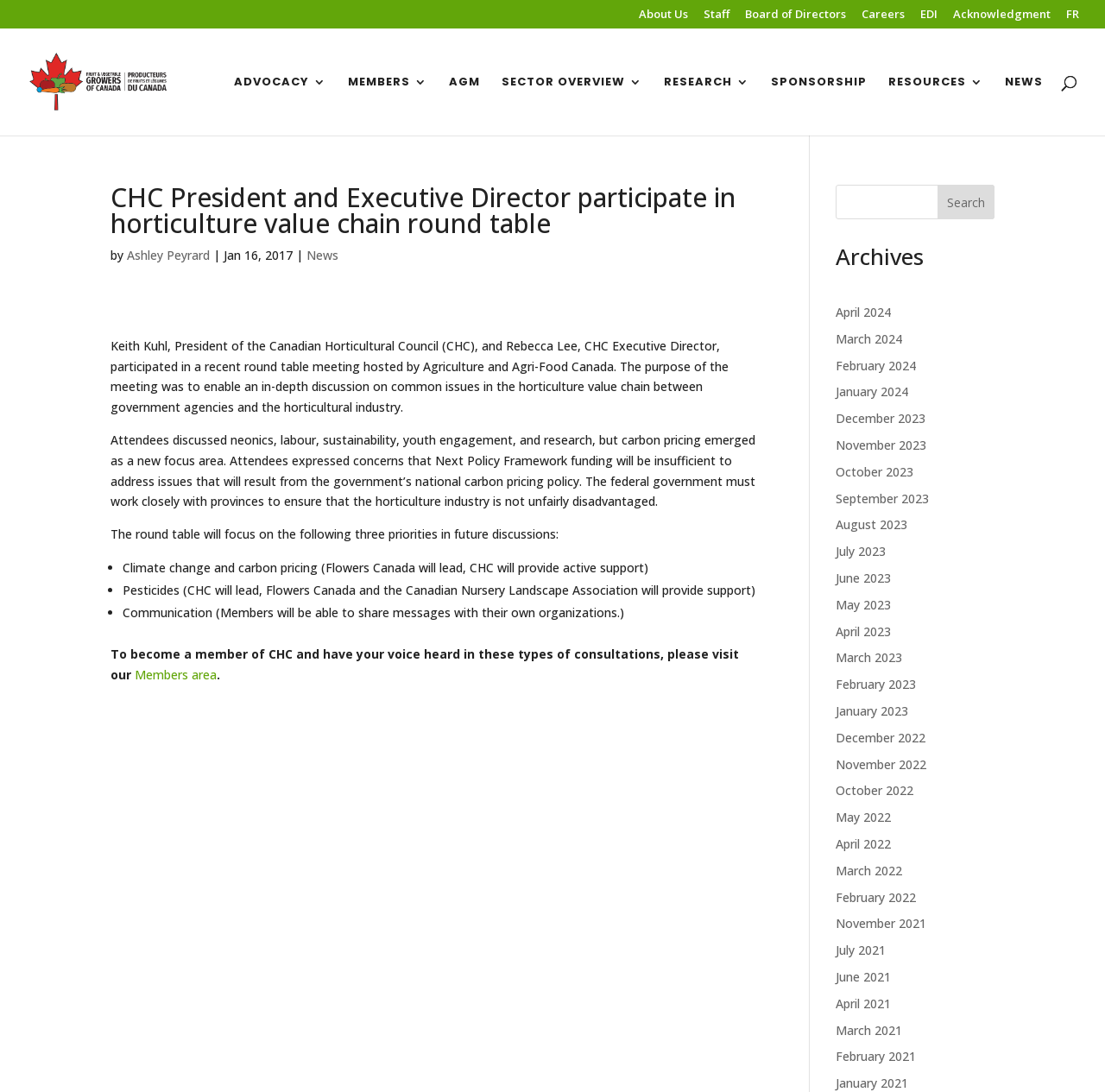Determine the bounding box coordinates of the region I should click to achieve the following instruction: "Search for something". Ensure the bounding box coordinates are four float numbers between 0 and 1, i.e., [left, top, right, bottom].

[0.053, 0.025, 0.953, 0.027]